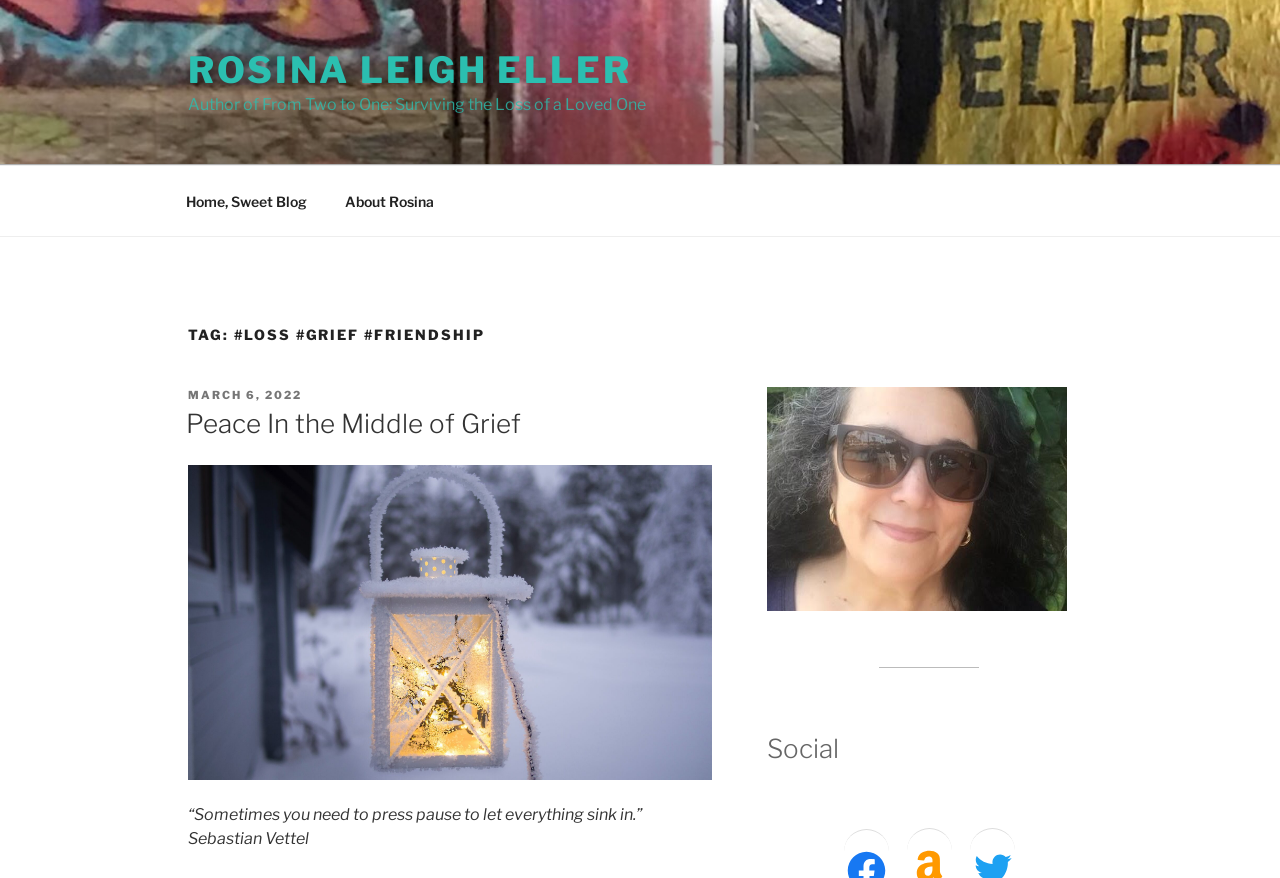Provide a thorough description of the webpage's content and layout.

The webpage is an archive page for blog posts related to loss, grief, and friendship. At the top, there is a link to the author's name, "ROSINA LEIGH ELLER", followed by a brief description of the author as "Author of From Two to One: Surviving the Loss of a Loved One". 

Below this, there is a top menu navigation bar with links to "Home, Sweet Blog" and "About Rosina". 

The main content of the page is headed by a title "TAG: #LOSS #GRIEF #FRIENDSHIP", which is centered near the top of the page. Under this title, there is a section with a posted date, "MARCH 6, 2022", and a heading "Peace In the Middle of Grief", which is a link to a blog post. 

To the right of the posted date, there is a link to the same blog post. Below this section, there is a quote from Sebastian Vettel, "“Sometimes you need to press pause to let everything sink in.”". 

Near the bottom of the page, there is a horizontal separator line, followed by a heading "Social".